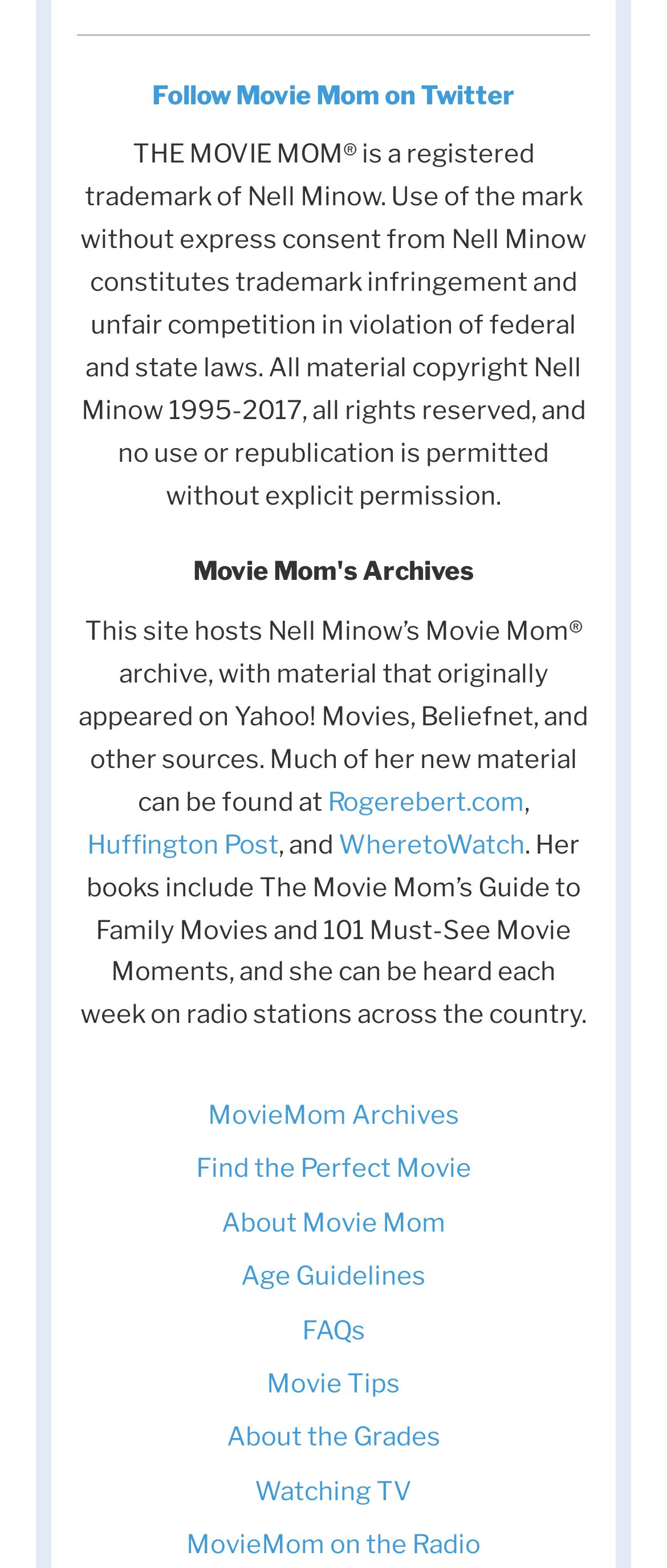What is the purpose of the 'Age Guidelines' link?
Give a detailed and exhaustive answer to the question.

I inferred the purpose of the 'Age Guidelines' link based on its name and the context of the webpage, which is about movie reviews and ratings. It is likely that this link provides guidelines for parents to determine the suitability of movies for their children based on age.